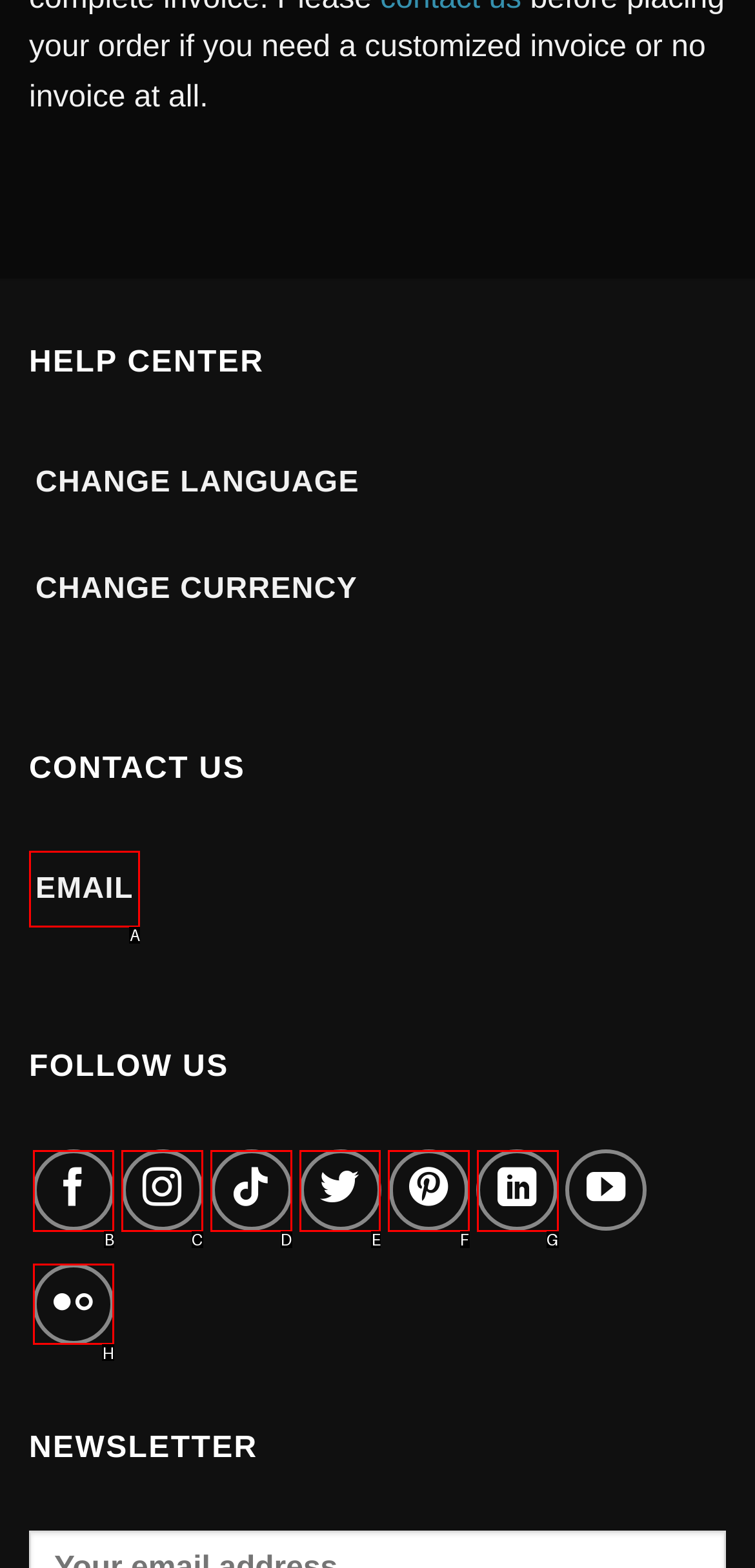Select the option that corresponds to the description: Email
Respond with the letter of the matching choice from the options provided.

A